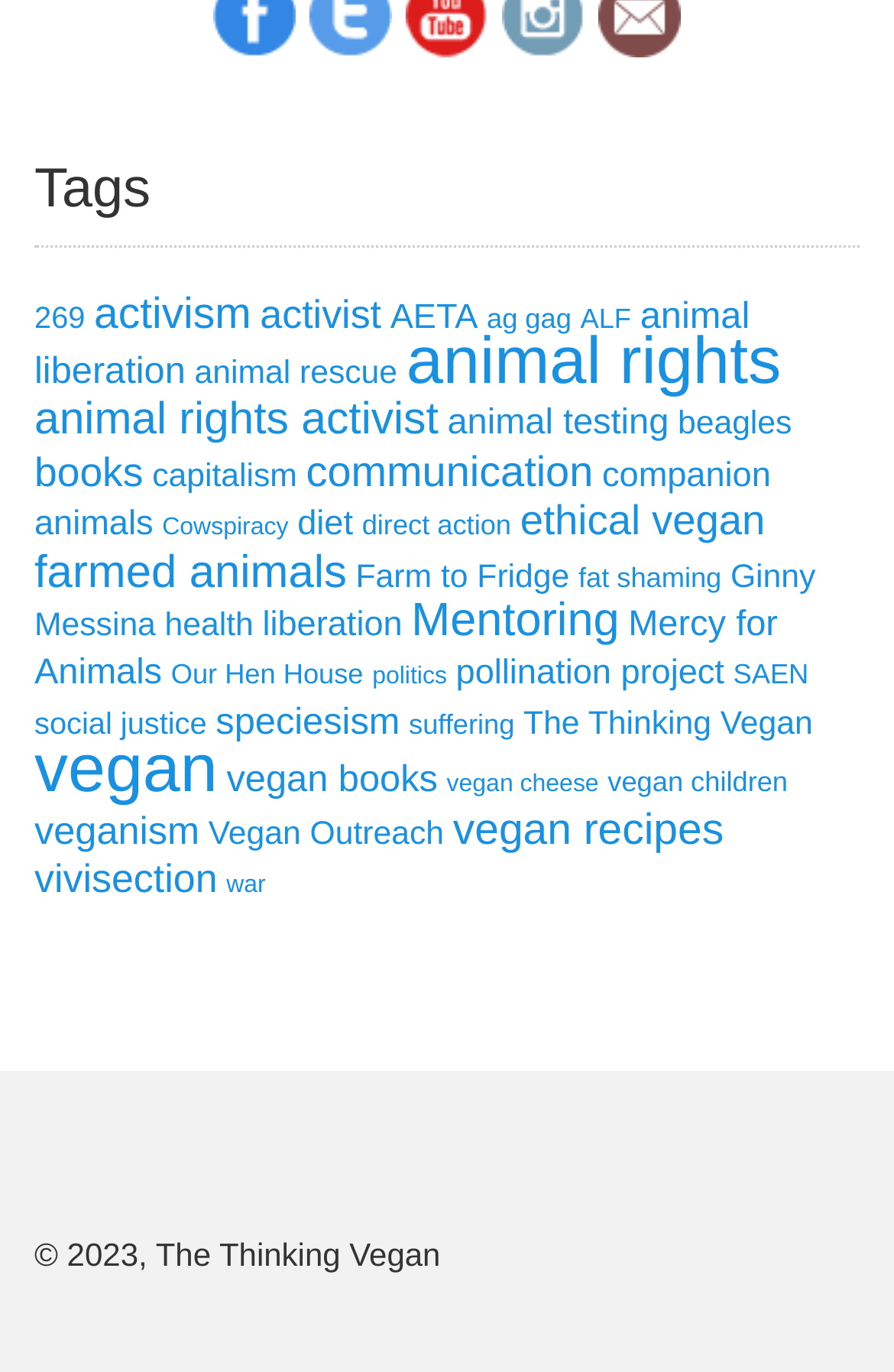Given the element description: "health", predict the bounding box coordinates of this UI element. The coordinates must be four float numbers between 0 and 1, given as [left, top, right, bottom].

[0.184, 0.443, 0.284, 0.47]